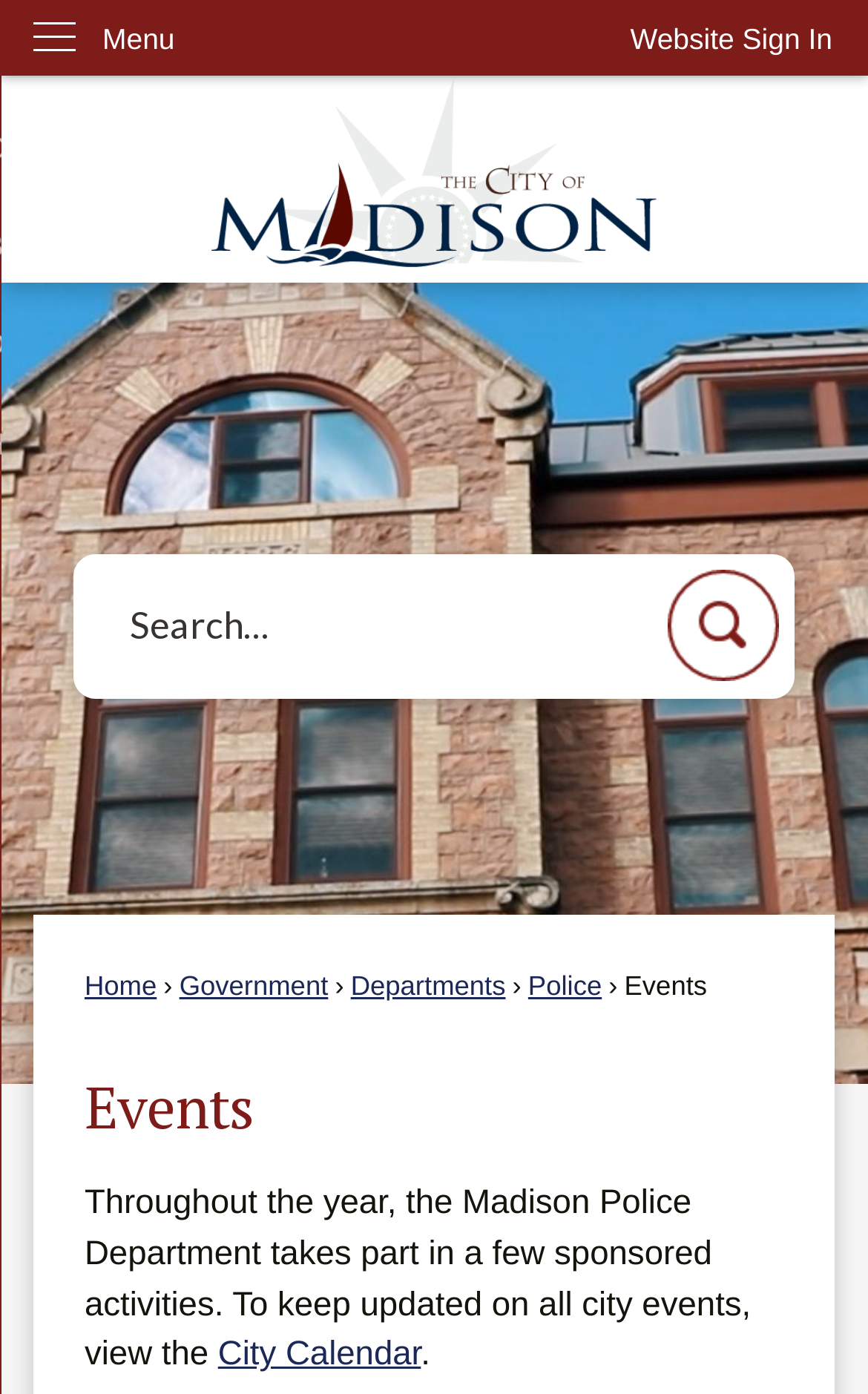Extract the bounding box coordinates of the UI element described by: "parent_node: Search". The coordinates should include four float numbers ranging from 0 to 1, e.g., [left, top, right, bottom].

[0.769, 0.408, 0.897, 0.488]